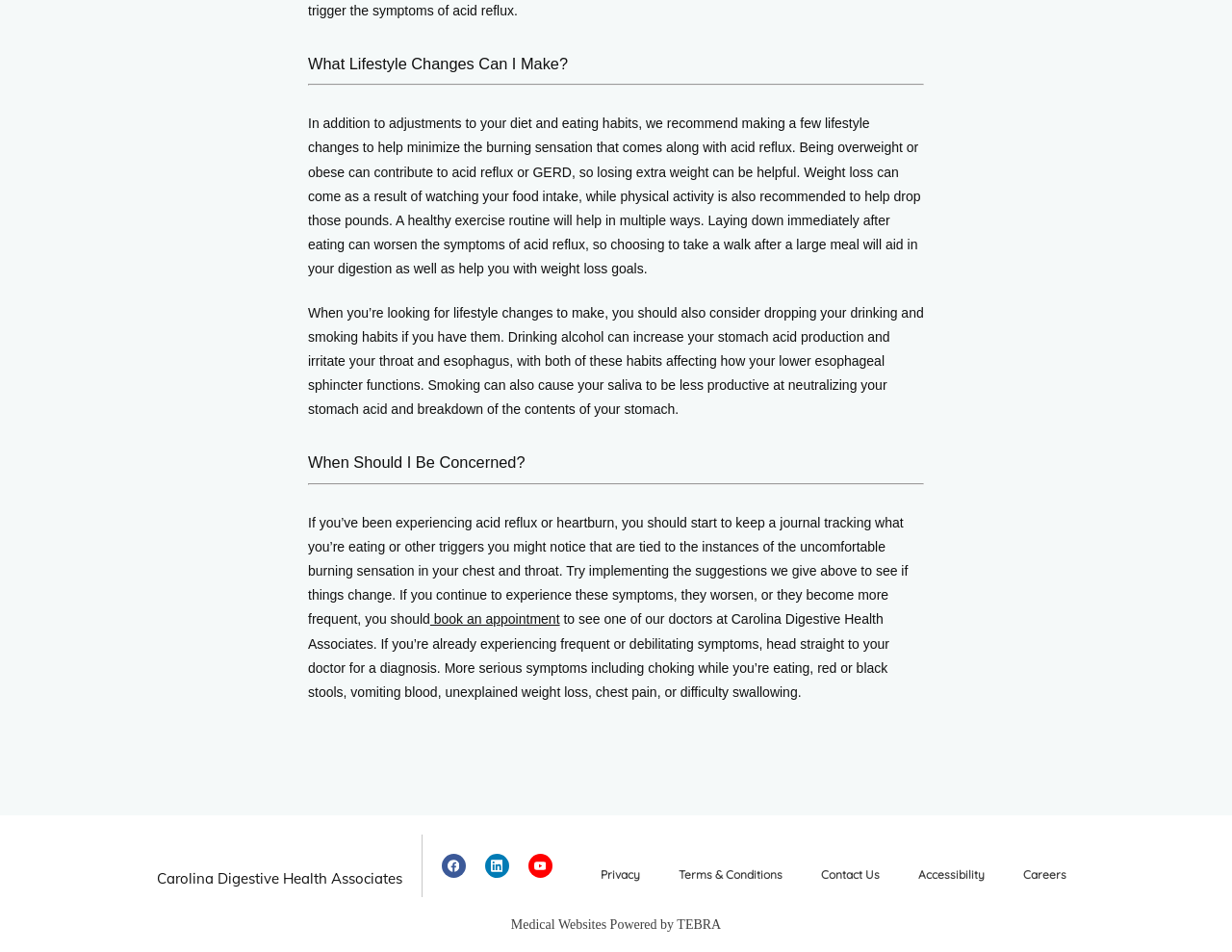Determine the bounding box coordinates of the section to be clicked to follow the instruction: "Learn more about Carolina Digestive Health Associates". The coordinates should be given as four float numbers between 0 and 1, formatted as [left, top, right, bottom].

[0.127, 0.912, 0.326, 0.933]